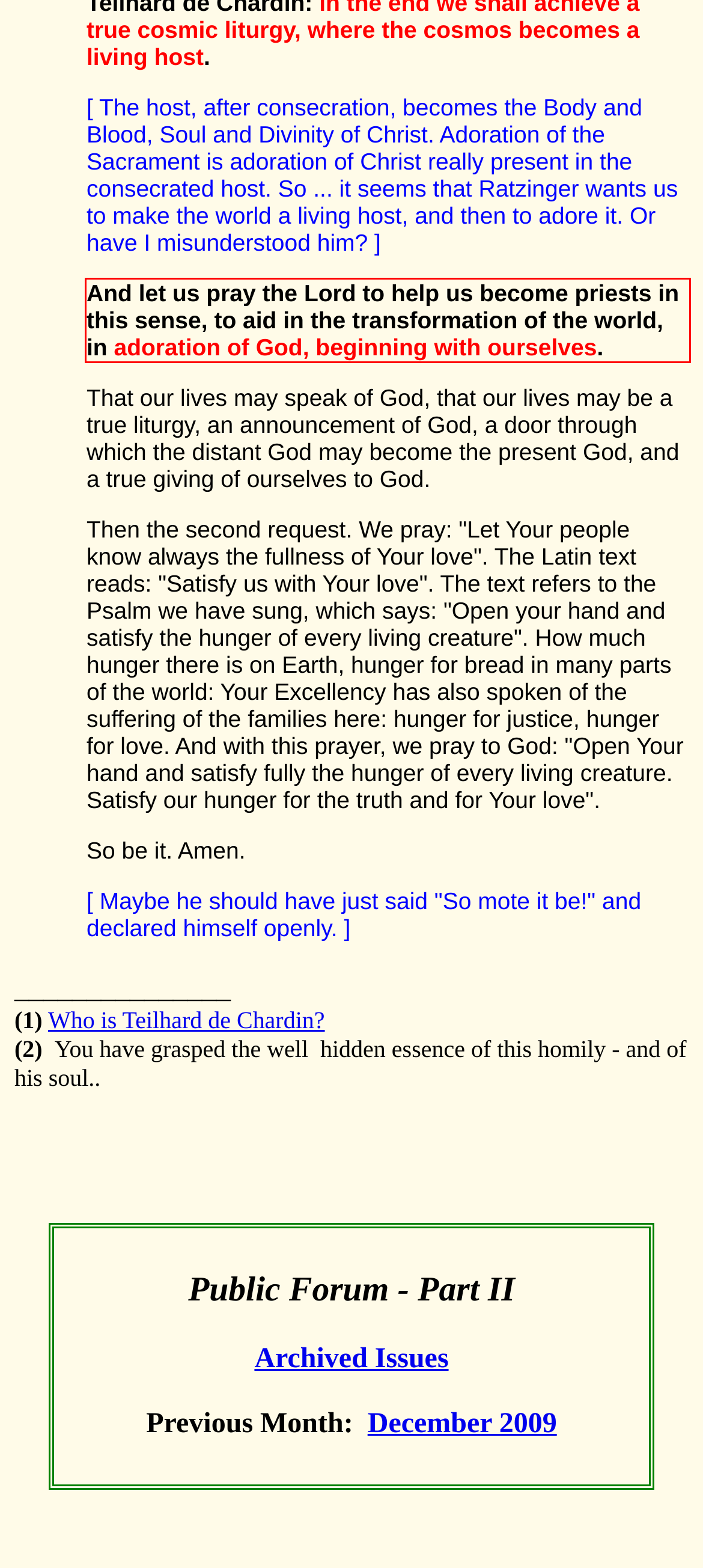Please analyze the screenshot of a webpage and extract the text content within the red bounding box using OCR.

And let us pray the Lord to help us become priests in this sense, to aid in the transformation of the world, in adoration of God, beginning with ourselves.